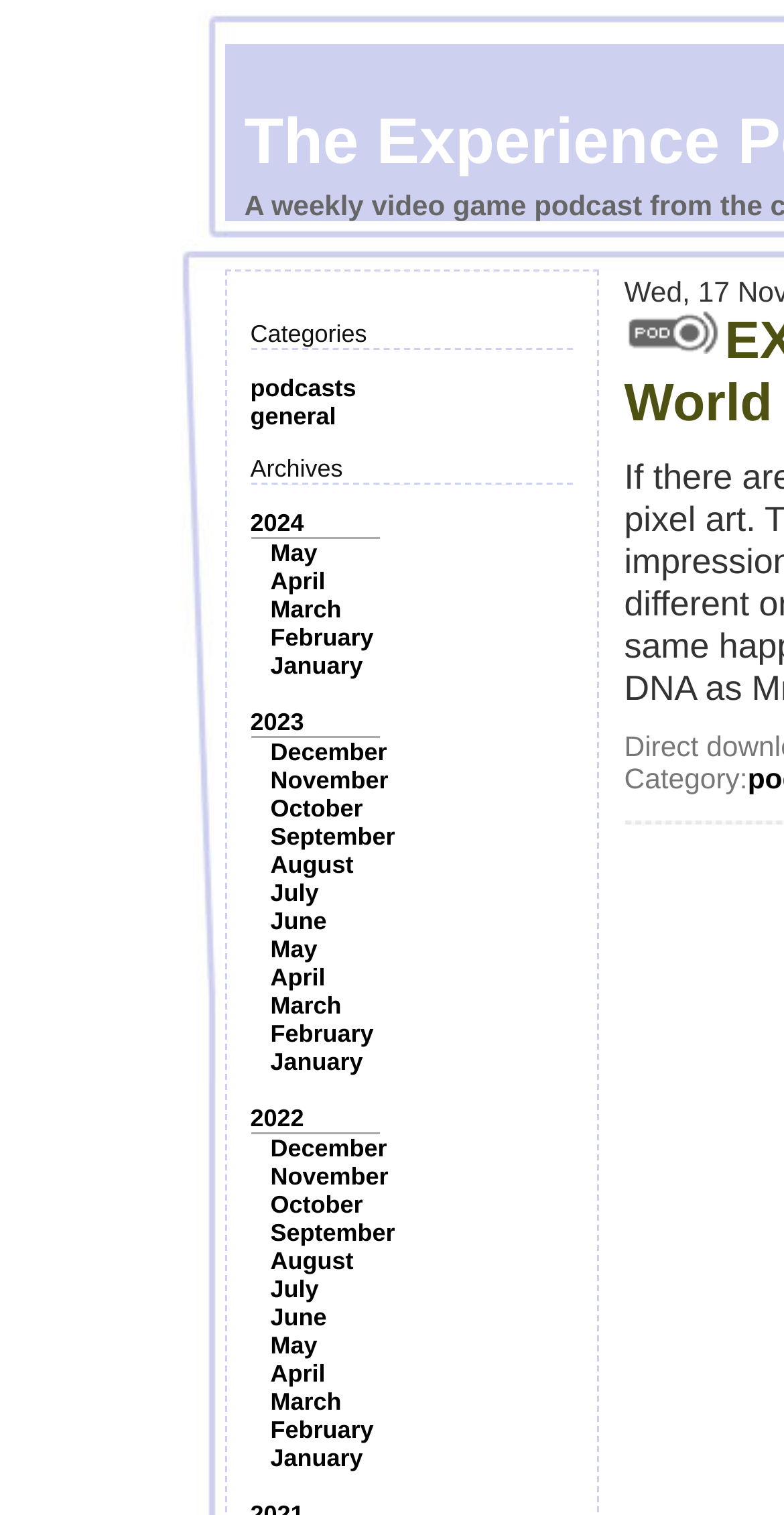How many months are listed under 2023?
Give a detailed and exhaustive answer to the question.

I counted the number of months listed under the year 2023, which are January to December. Therefore, there are 12 months listed under 2023.